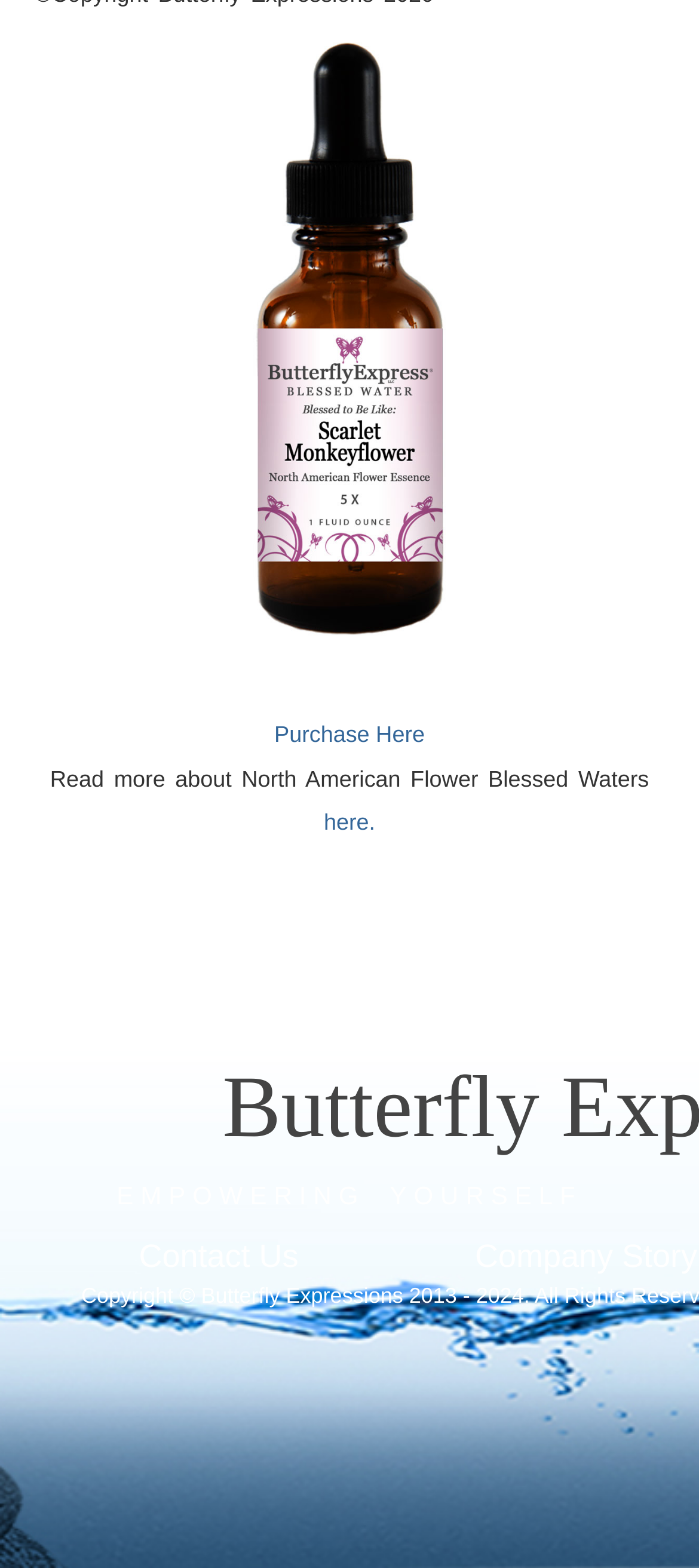Using the provided description here., find the bounding box coordinates for the UI element. Provide the coordinates in (top-left x, top-left y, bottom-right x, bottom-right y) format, ensuring all values are between 0 and 1.

[0.463, 0.516, 0.537, 0.532]